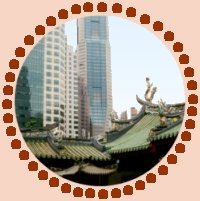Please provide a brief answer to the question using only one word or phrase: 
What does the image capture about Singapore?

Vibrant metropolis honoring roots and modernity